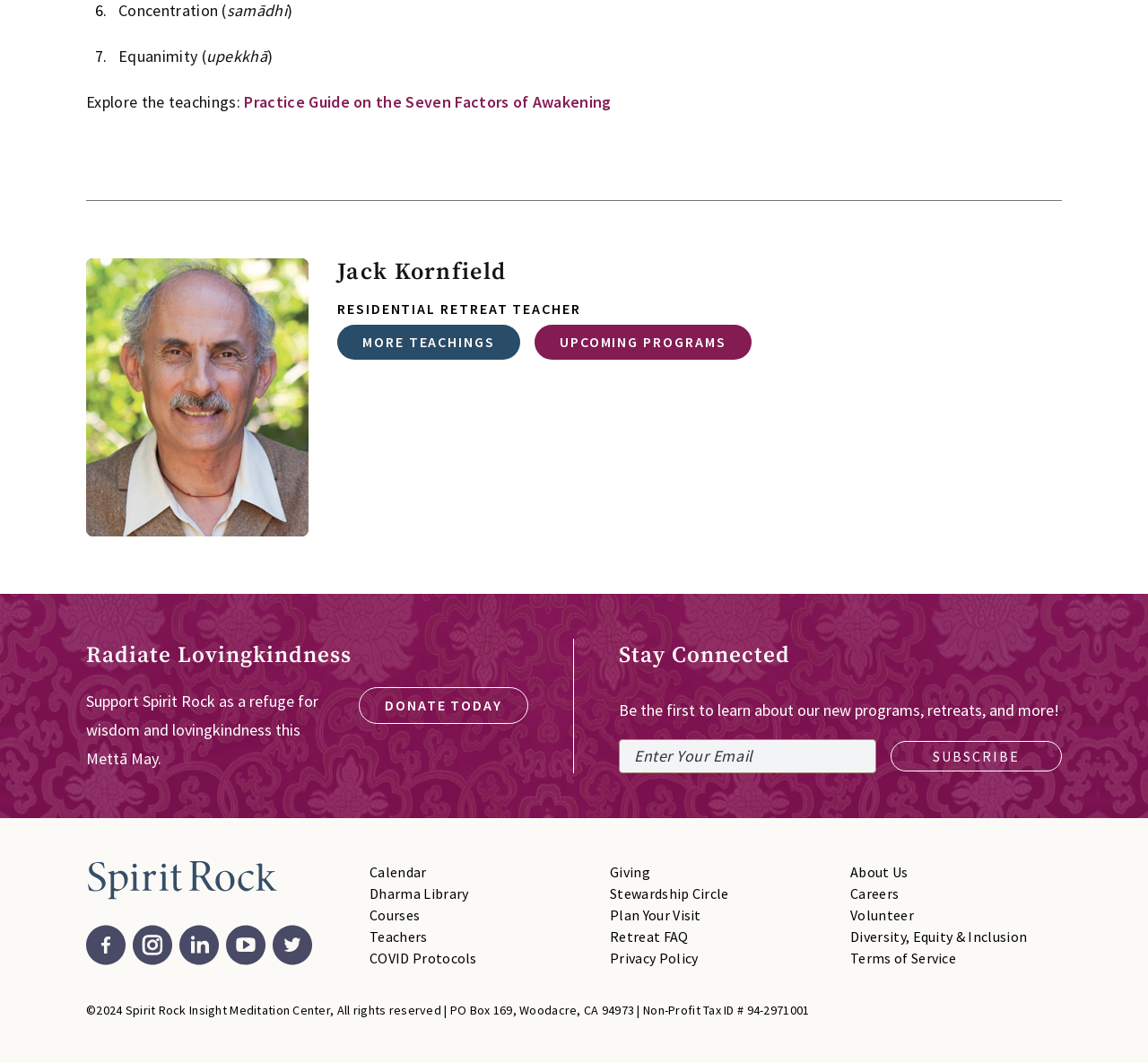Locate the bounding box coordinates of the area to click to fulfill this instruction: "Learn more about Jack Kornfield". The bounding box should be presented as four float numbers between 0 and 1, in the order [left, top, right, bottom].

[0.294, 0.242, 0.441, 0.27]